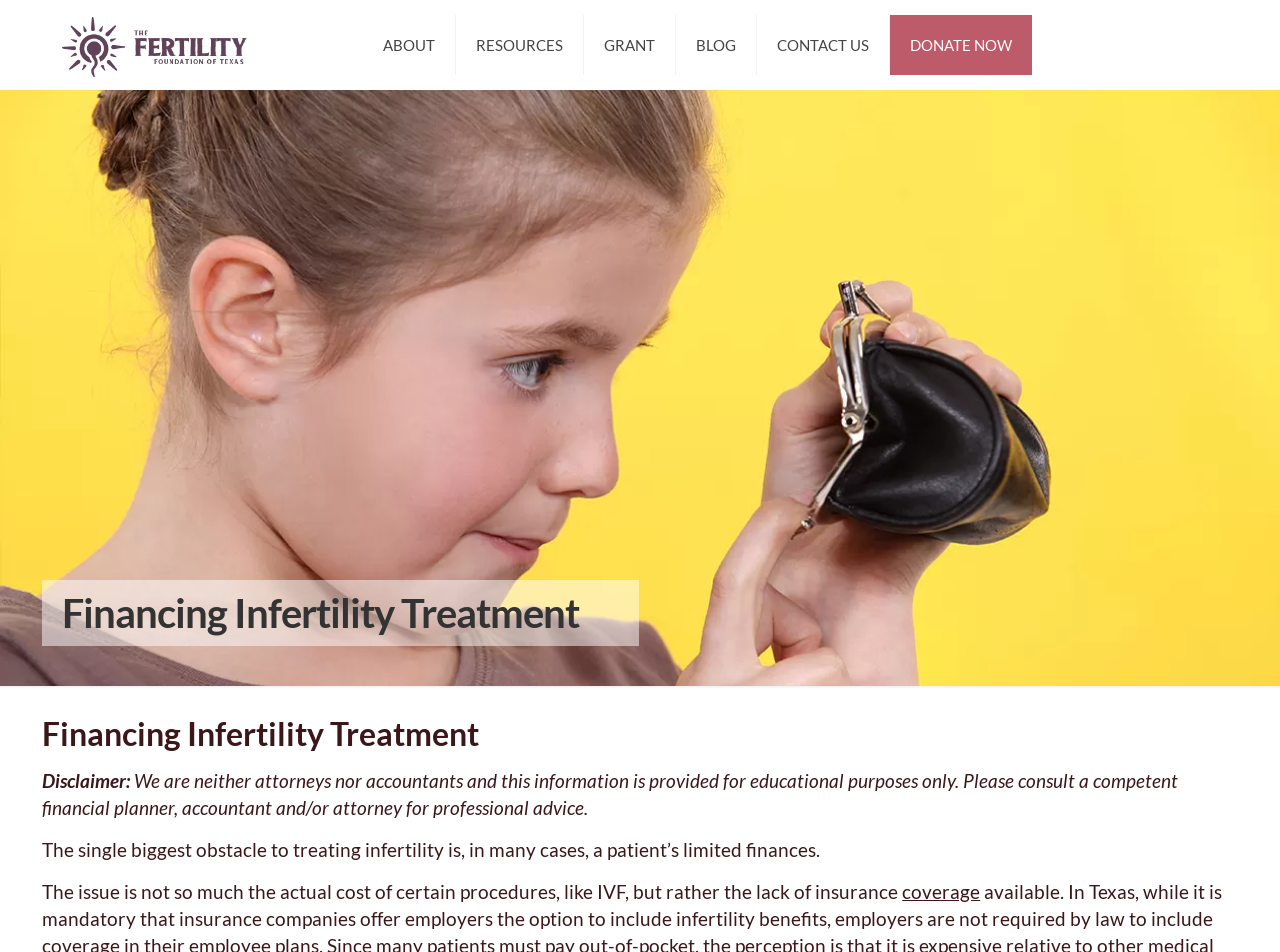What is the issue with insurance coverage mentioned on the webpage?
Using the visual information, respond with a single word or phrase.

Lack of coverage